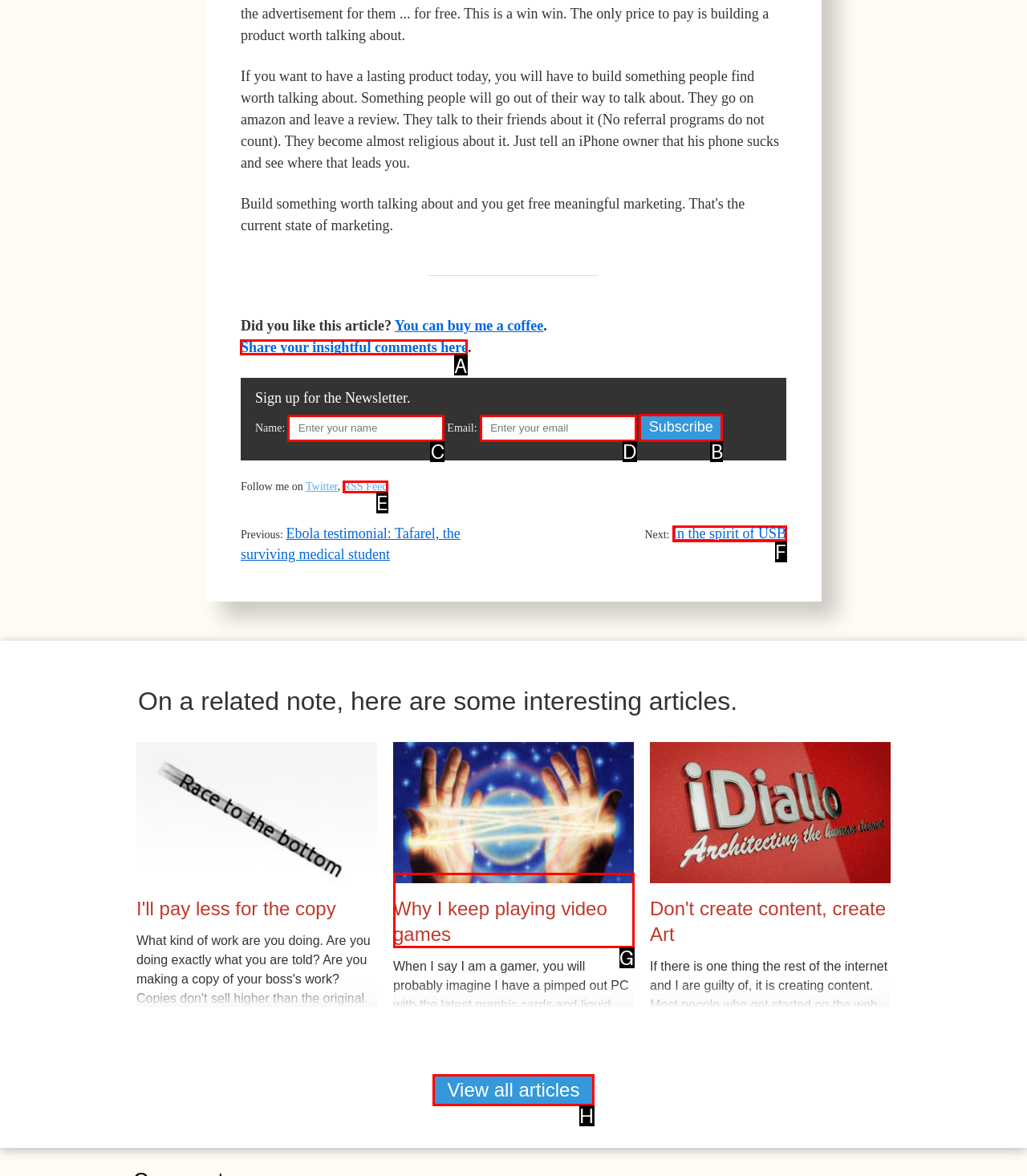Identify the appropriate lettered option to execute the following task: Share your insightful comments here
Respond with the letter of the selected choice.

A